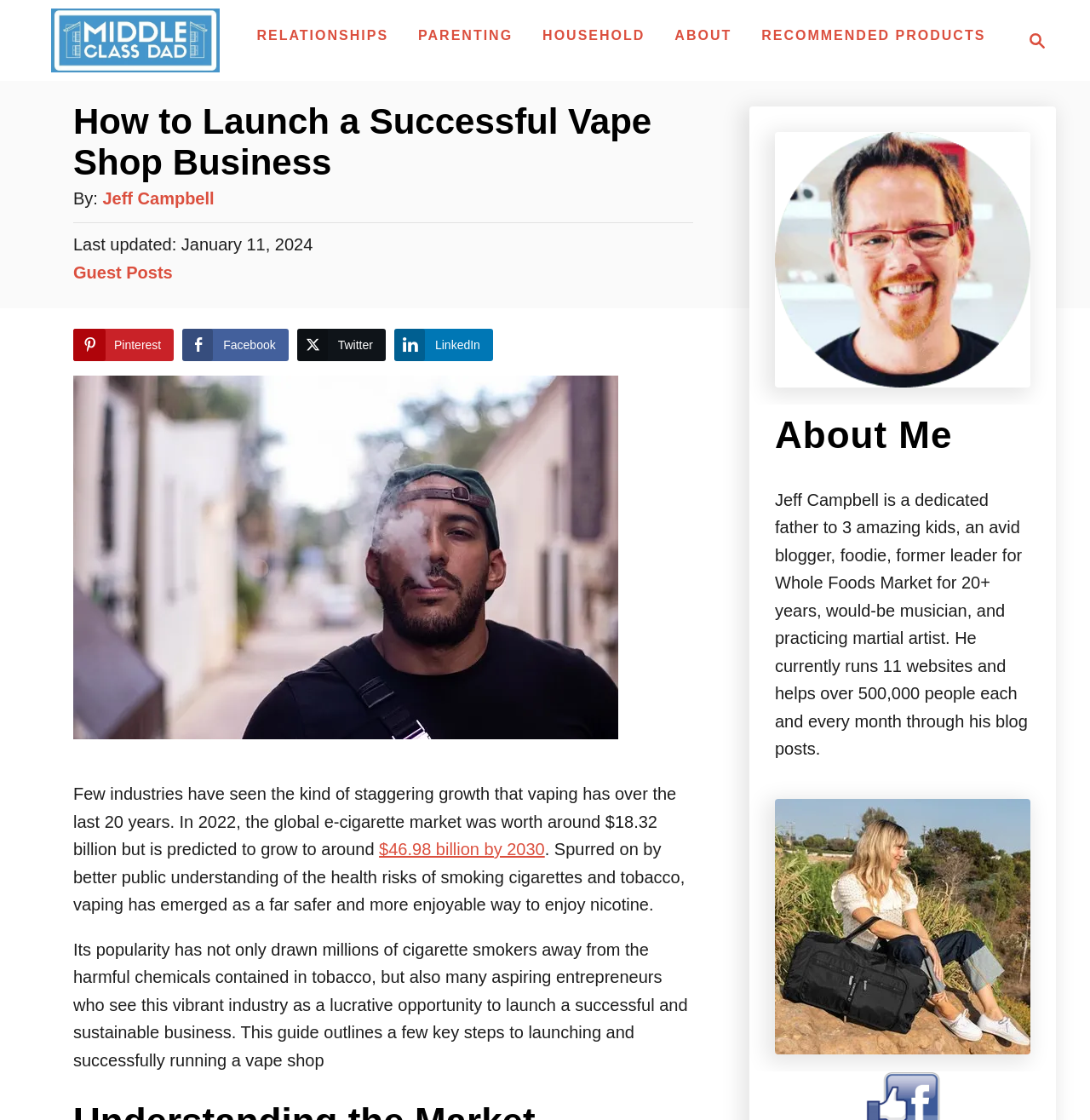What is the name of the website?
Can you provide a detailed and comprehensive answer to the question?

The answer can be found in the top-left corner of the webpage, where the logo of the website is located. The logo contains the name of the website, which is Middle Class Dad.